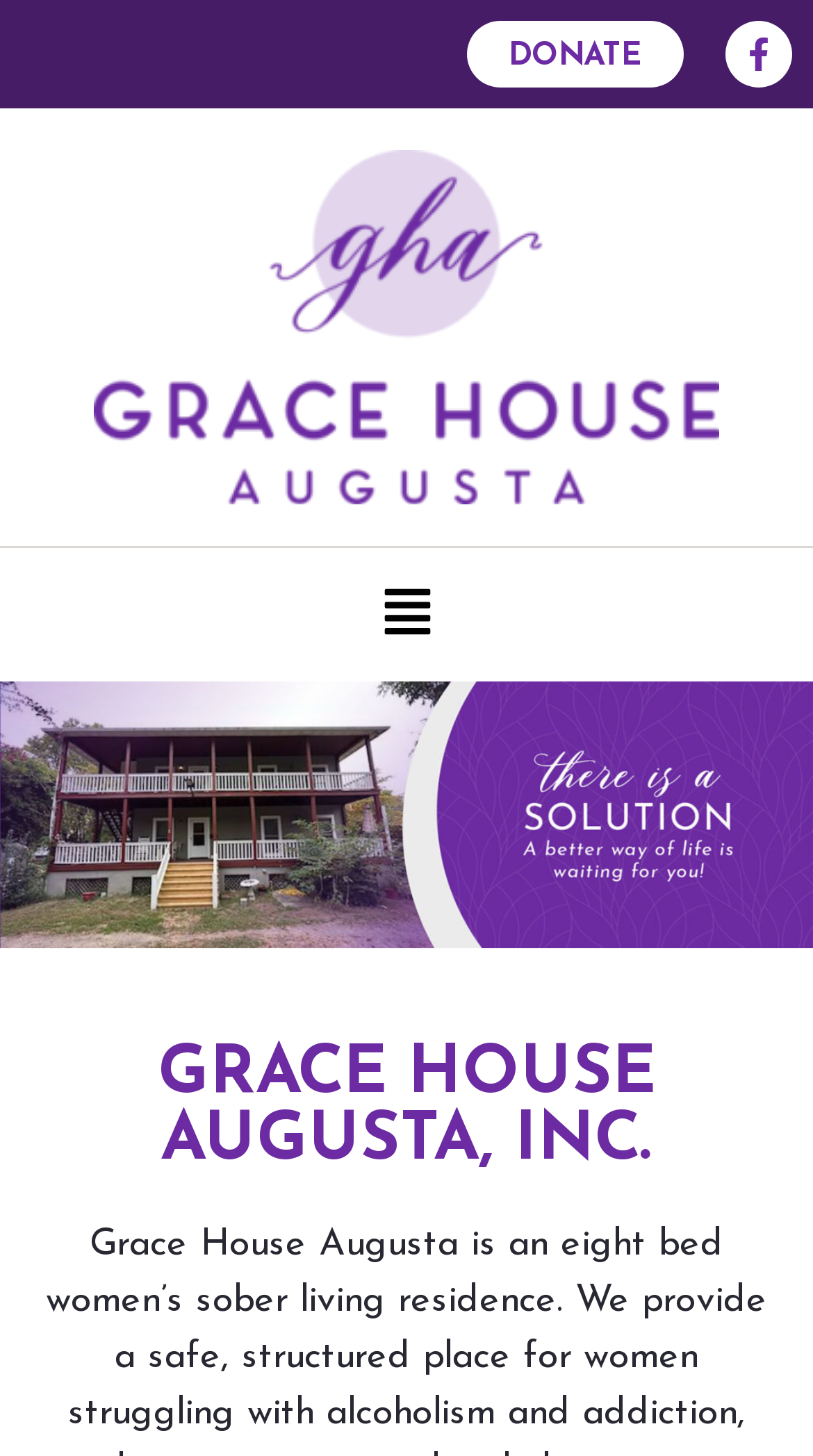Find and provide the bounding box coordinates for the UI element described here: "DONATE". The coordinates should be given as four float numbers between 0 and 1: [left, top, right, bottom].

[0.574, 0.014, 0.841, 0.06]